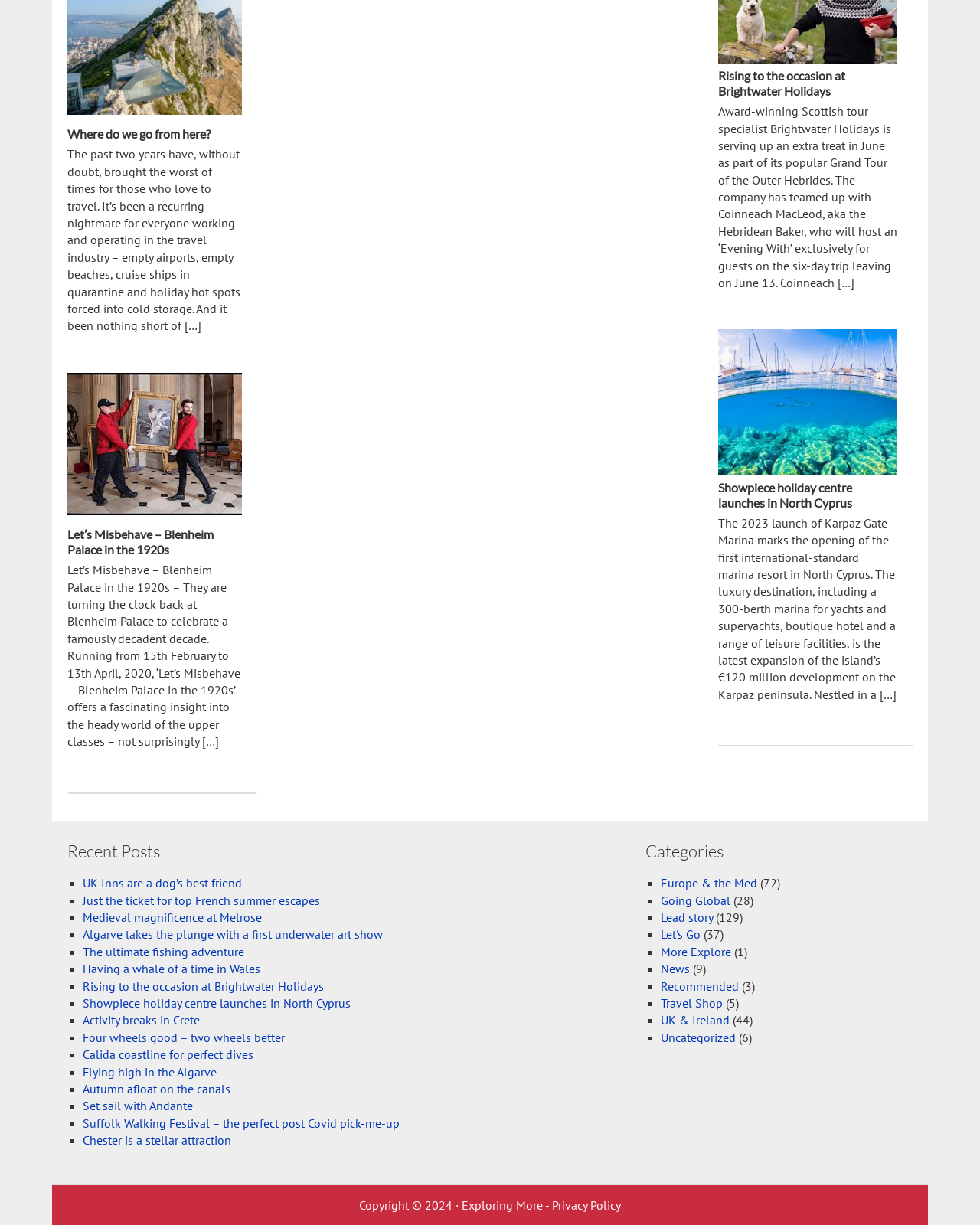Please determine the bounding box coordinates of the section I need to click to accomplish this instruction: "Explore Europe & the Med".

[0.674, 0.715, 0.773, 0.727]